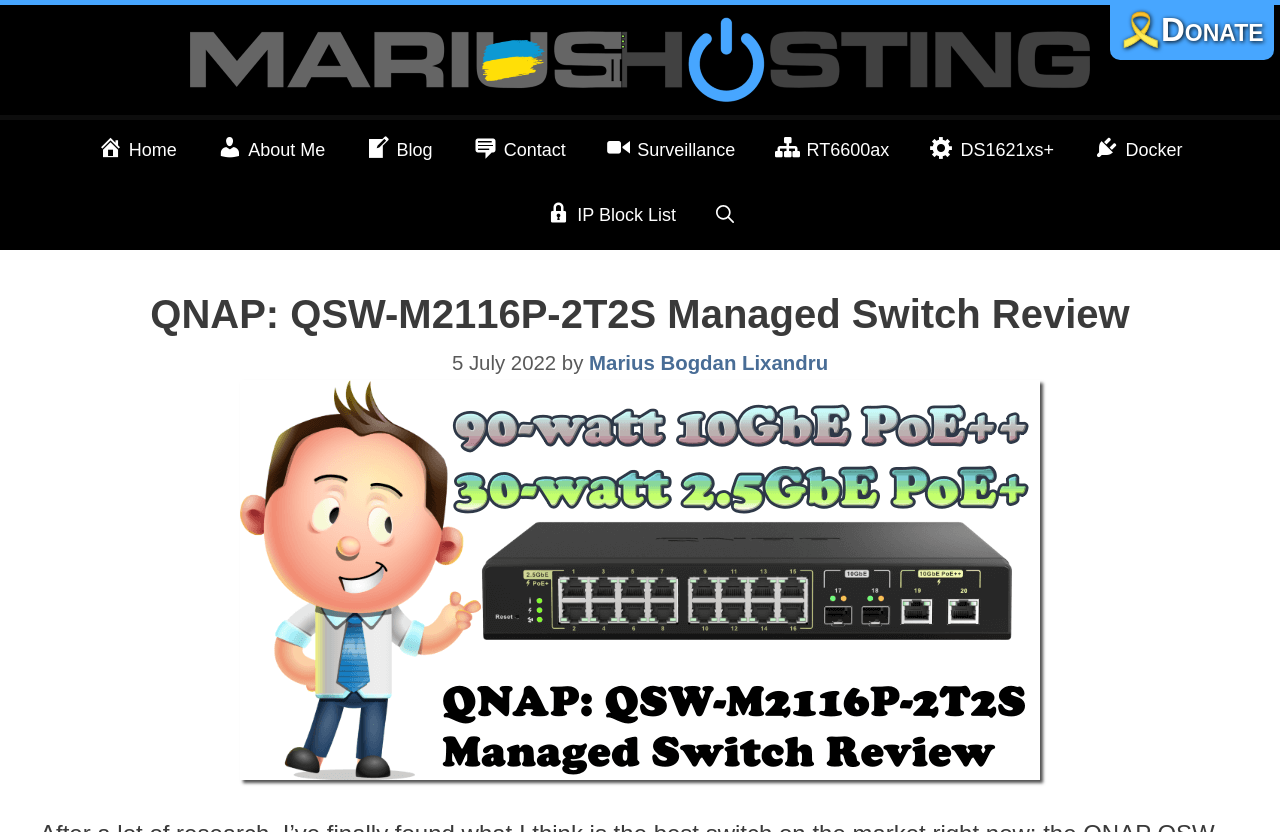Find the bounding box coordinates for the area that should be clicked to accomplish the instruction: "visit blog".

[0.27, 0.144, 0.354, 0.222]